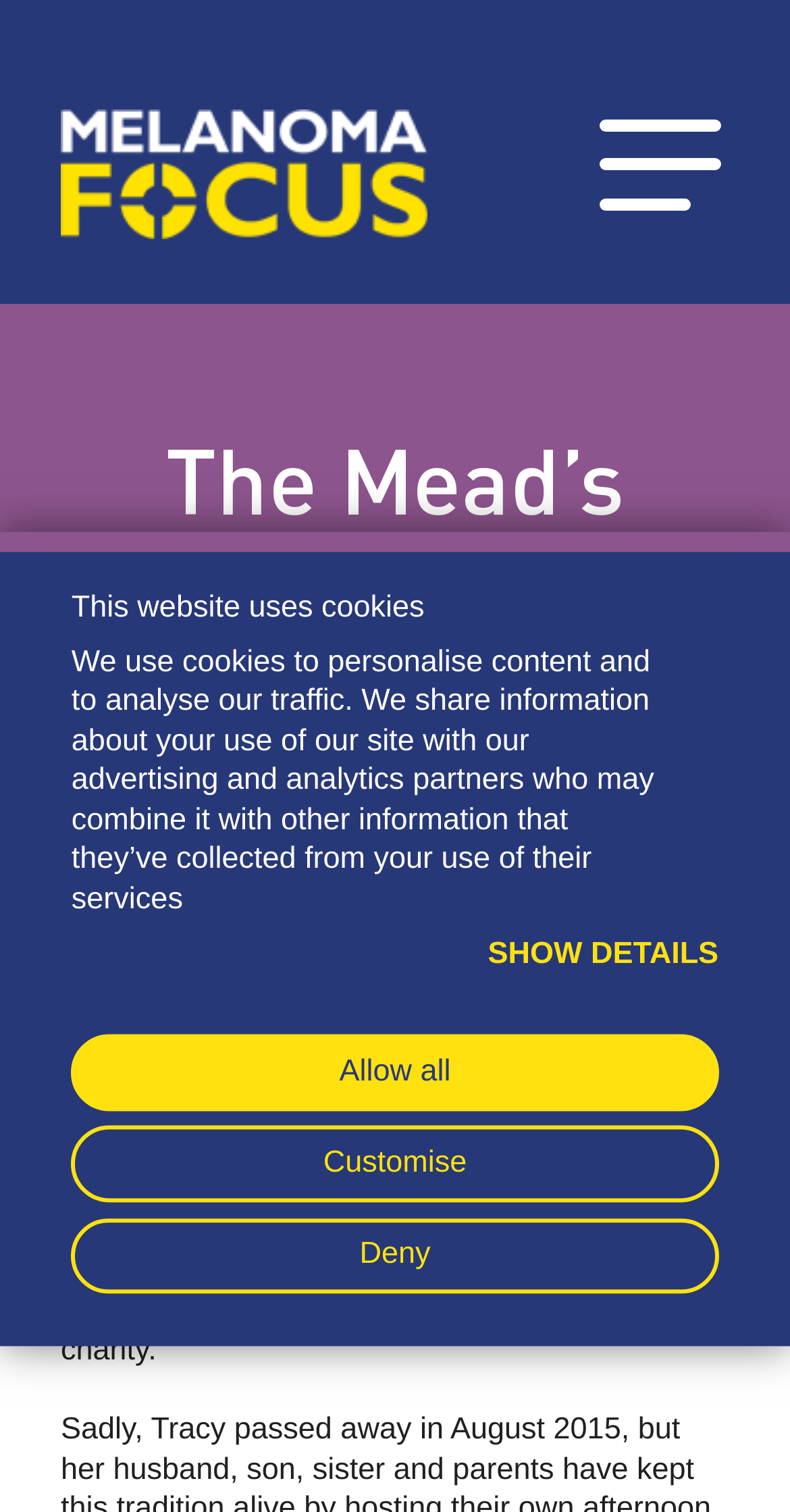Find the bounding box coordinates for the element described here: "parent_node: Menu".

[0.01, 0.004, 0.044, 0.021]